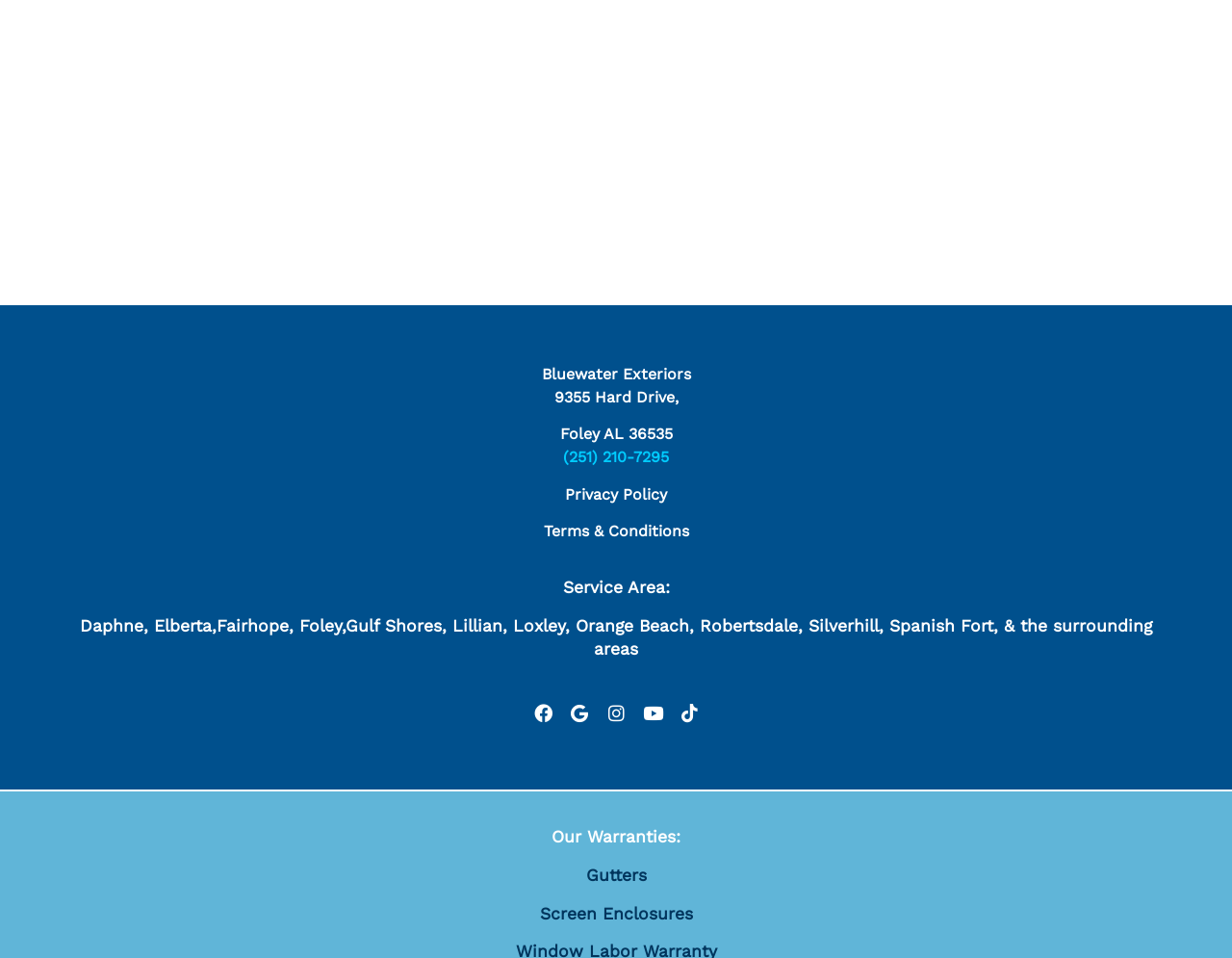Determine the bounding box coordinates of the section to be clicked to follow the instruction: "Read the Privacy Policy". The coordinates should be given as four float numbers between 0 and 1, formatted as [left, top, right, bottom].

[0.459, 0.506, 0.541, 0.525]